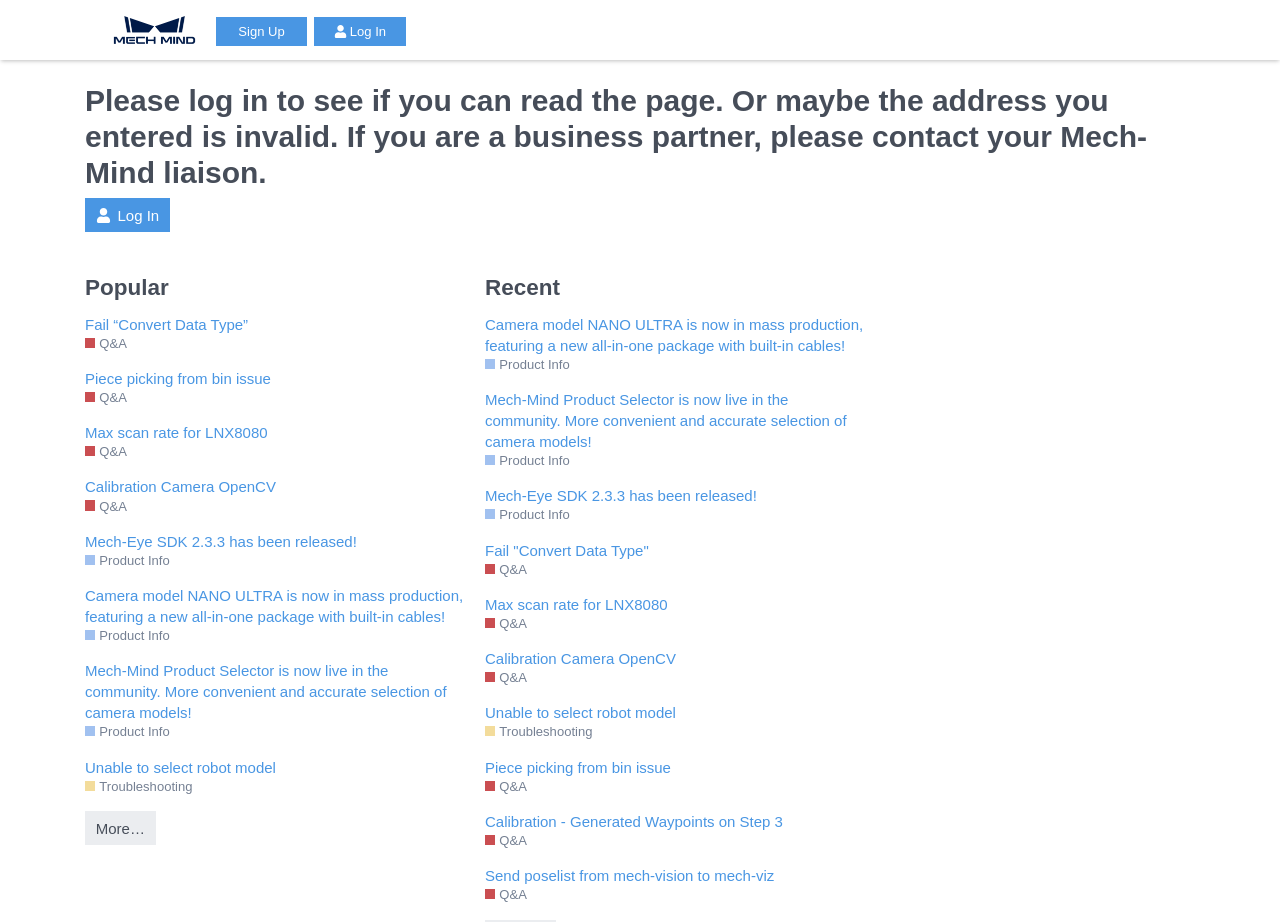What is the 'Troubleshooting' section about?
Please provide a single word or phrase as your answer based on the image.

Tips and answers for issues